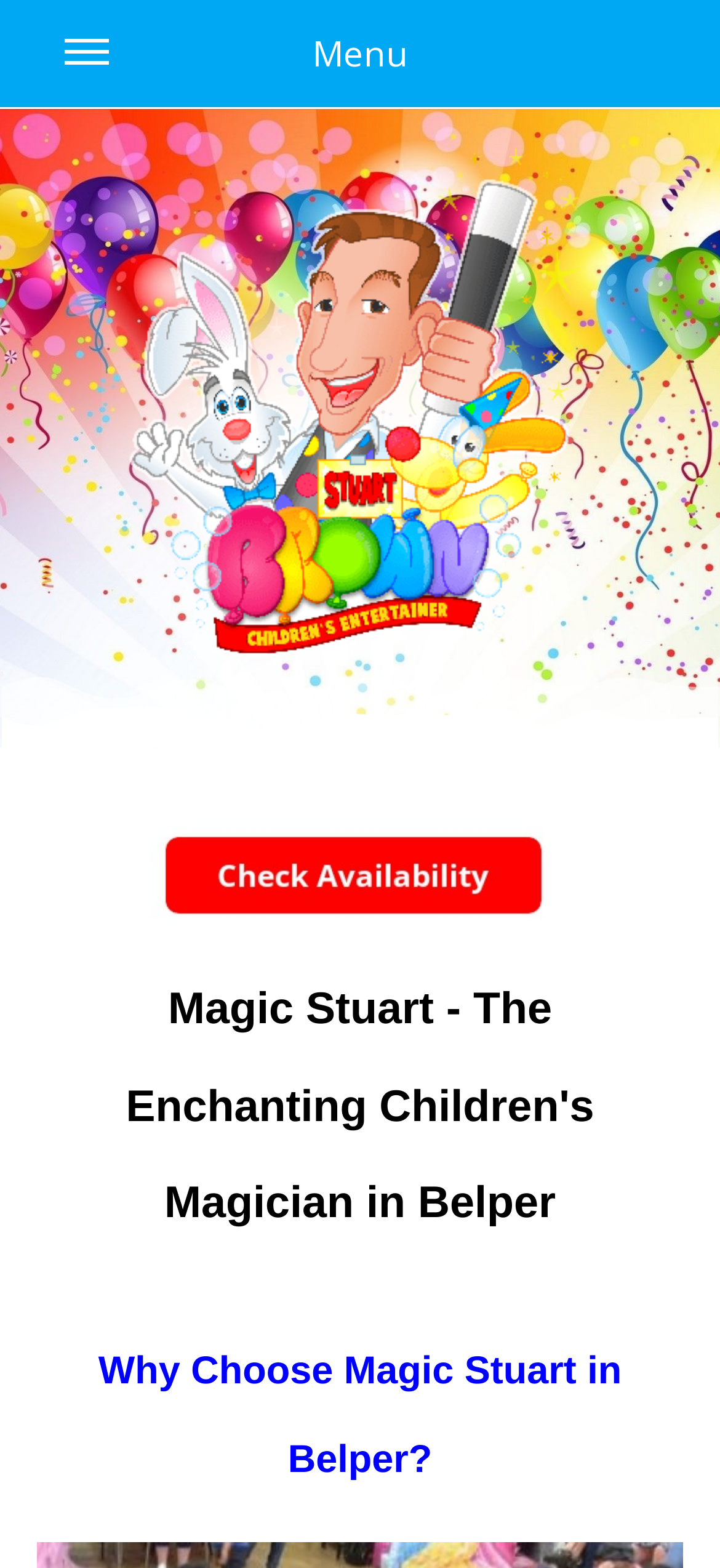Respond to the question below with a single word or phrase:
Is there a menu on the webpage?

Yes